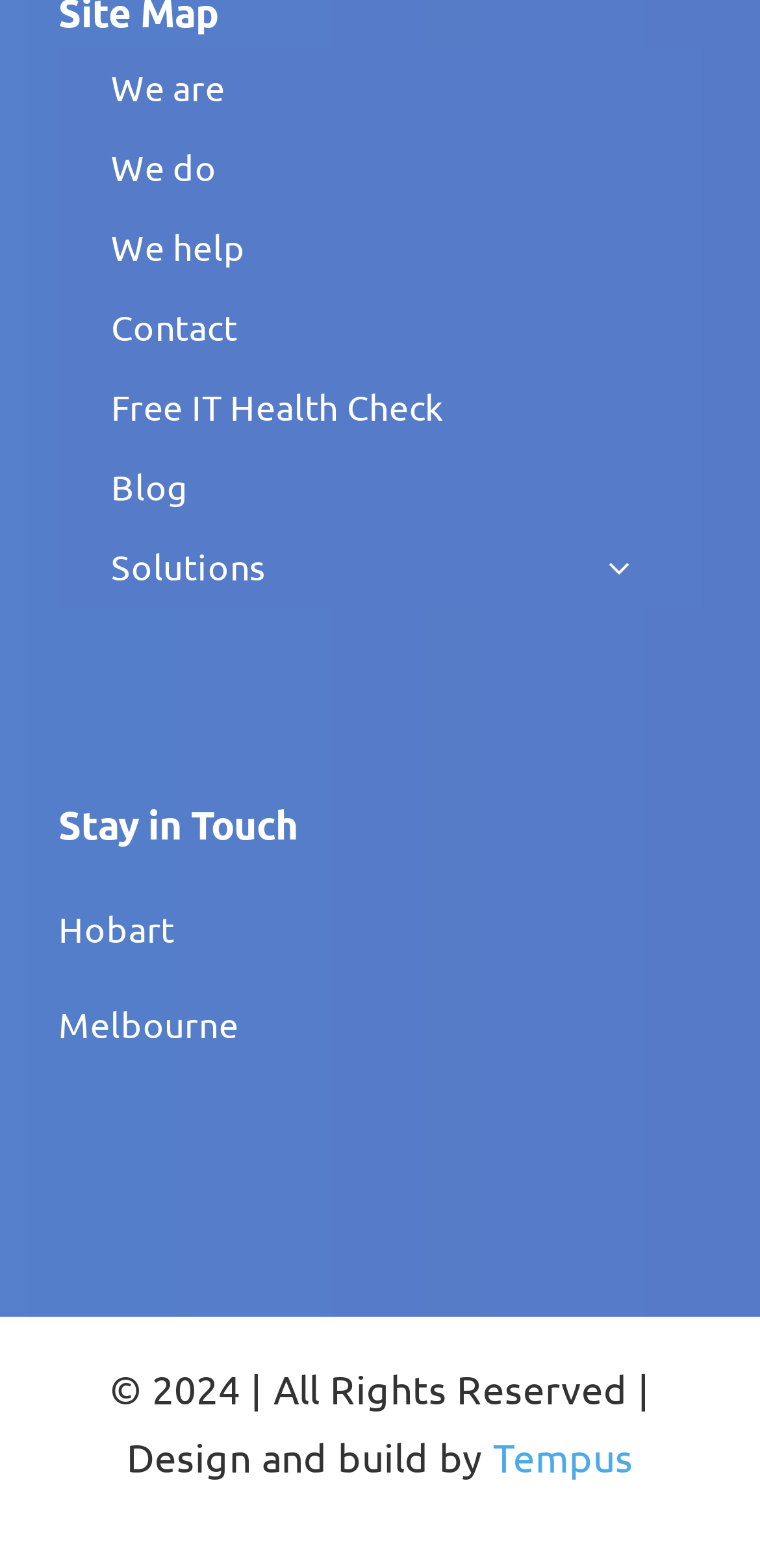How many cities are mentioned on the webpage?
Using the visual information, answer the question in a single word or phrase.

2